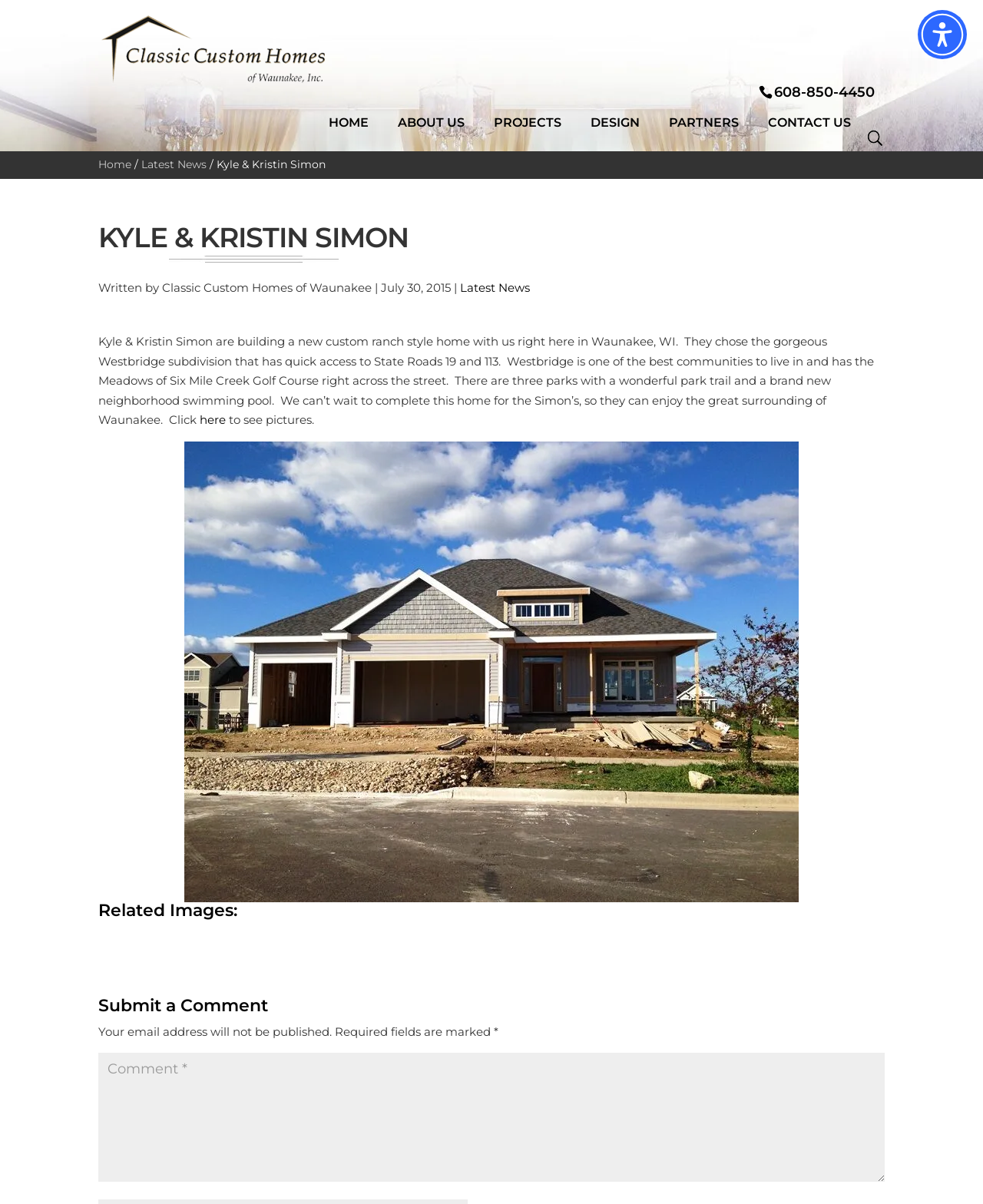Identify the bounding box coordinates for the region of the element that should be clicked to carry out the instruction: "Go to HOME page". The bounding box coordinates should be four float numbers between 0 and 1, i.e., [left, top, right, bottom].

[0.334, 0.091, 0.375, 0.113]